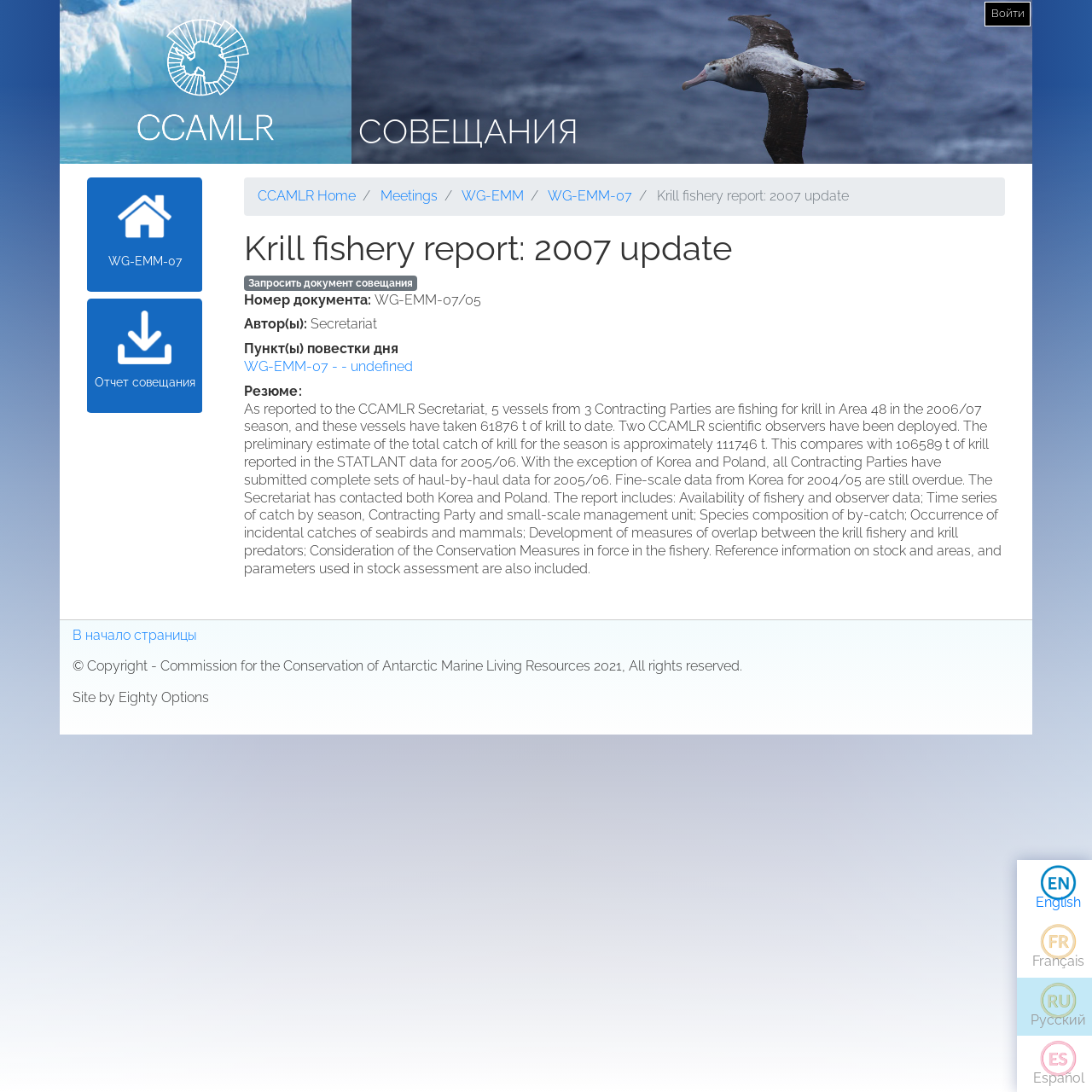Please extract and provide the main headline of the webpage.

Krill fishery report: 2007 update